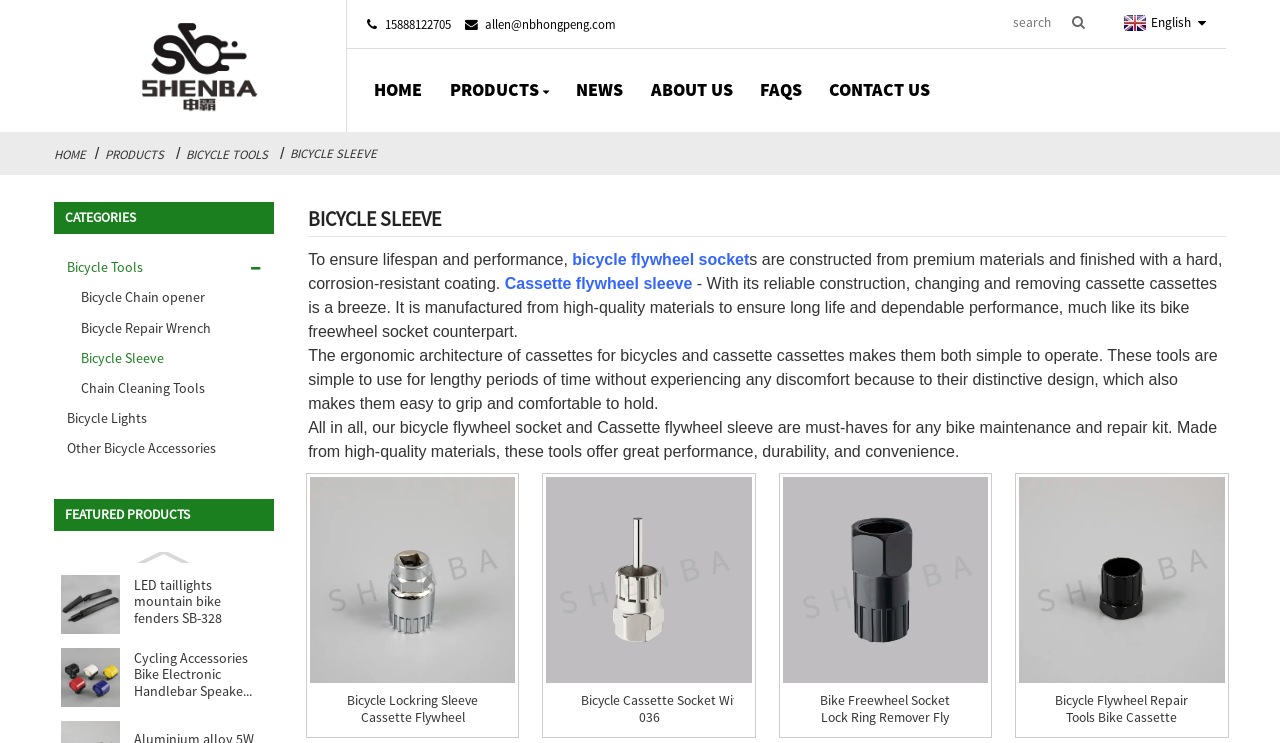Identify the bounding box for the UI element described as: "Home". The coordinates should be four float numbers between 0 and 1, i.e., [left, top, right, bottom].

[0.042, 0.197, 0.067, 0.218]